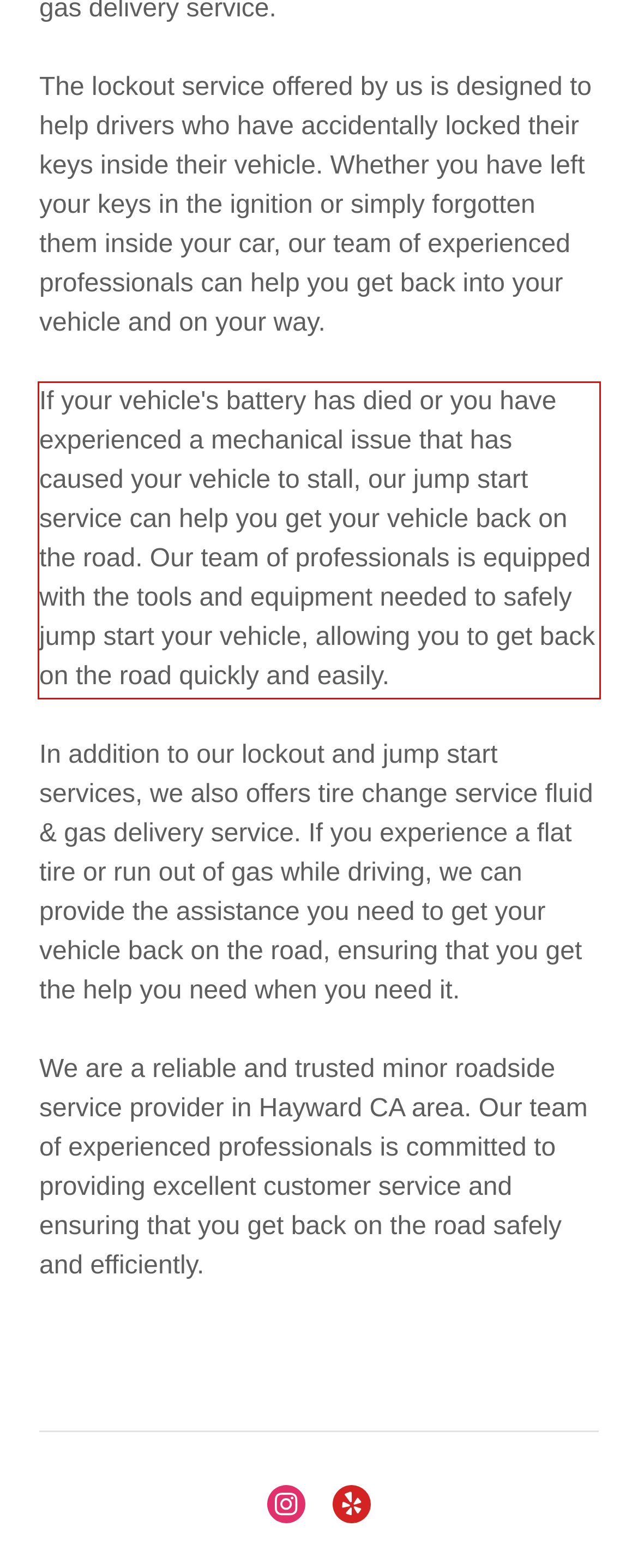View the screenshot of the webpage and identify the UI element surrounded by a red bounding box. Extract the text contained within this red bounding box.

If your vehicle's battery has died or you have experienced a mechanical issue that has caused your vehicle to stall, our jump start service can help you get your vehicle back on the road. Our team of professionals is equipped with the tools and equipment needed to safely jump start your vehicle, allowing you to get back on the road quickly and easily.